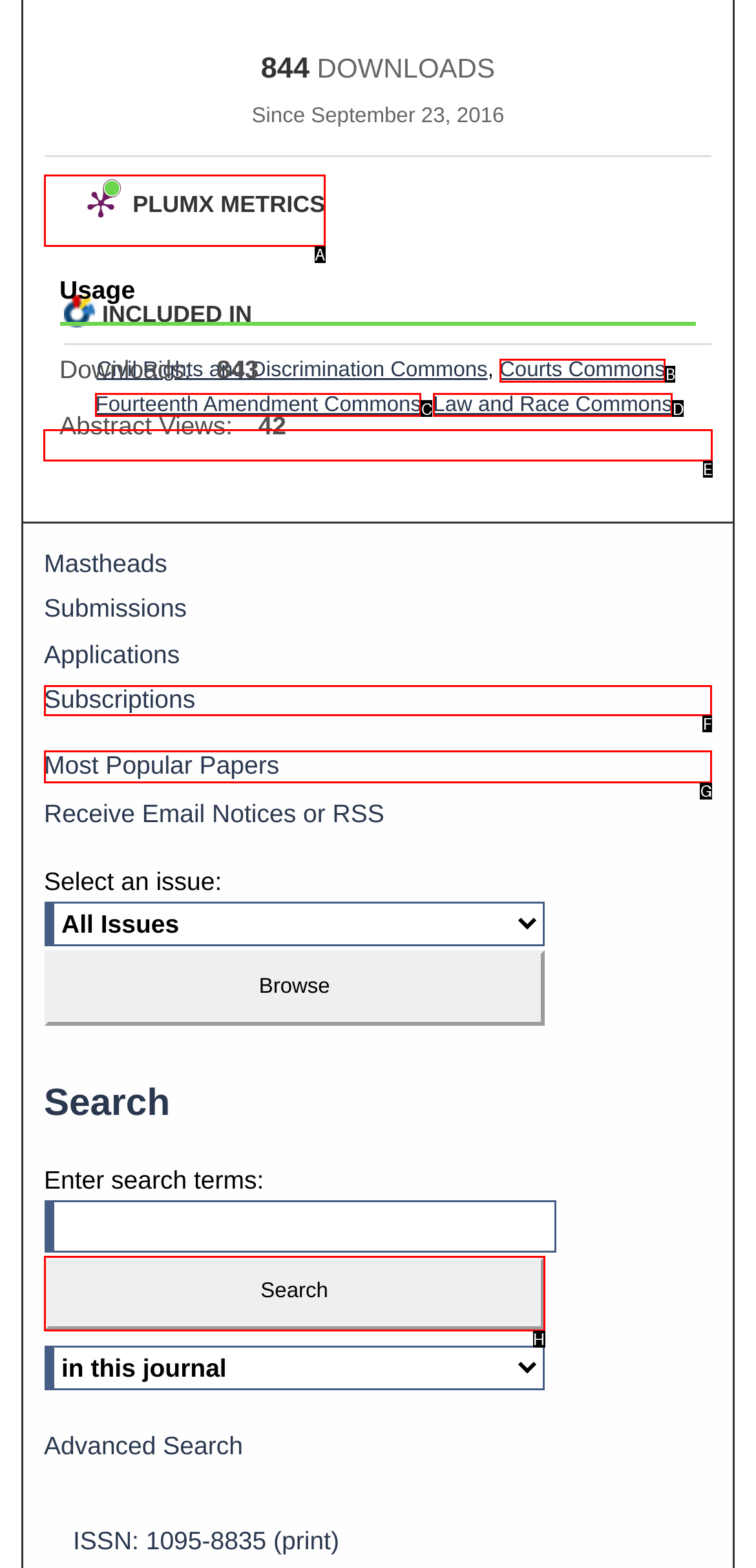For the given instruction: View most popular papers, determine which boxed UI element should be clicked. Answer with the letter of the corresponding option directly.

E